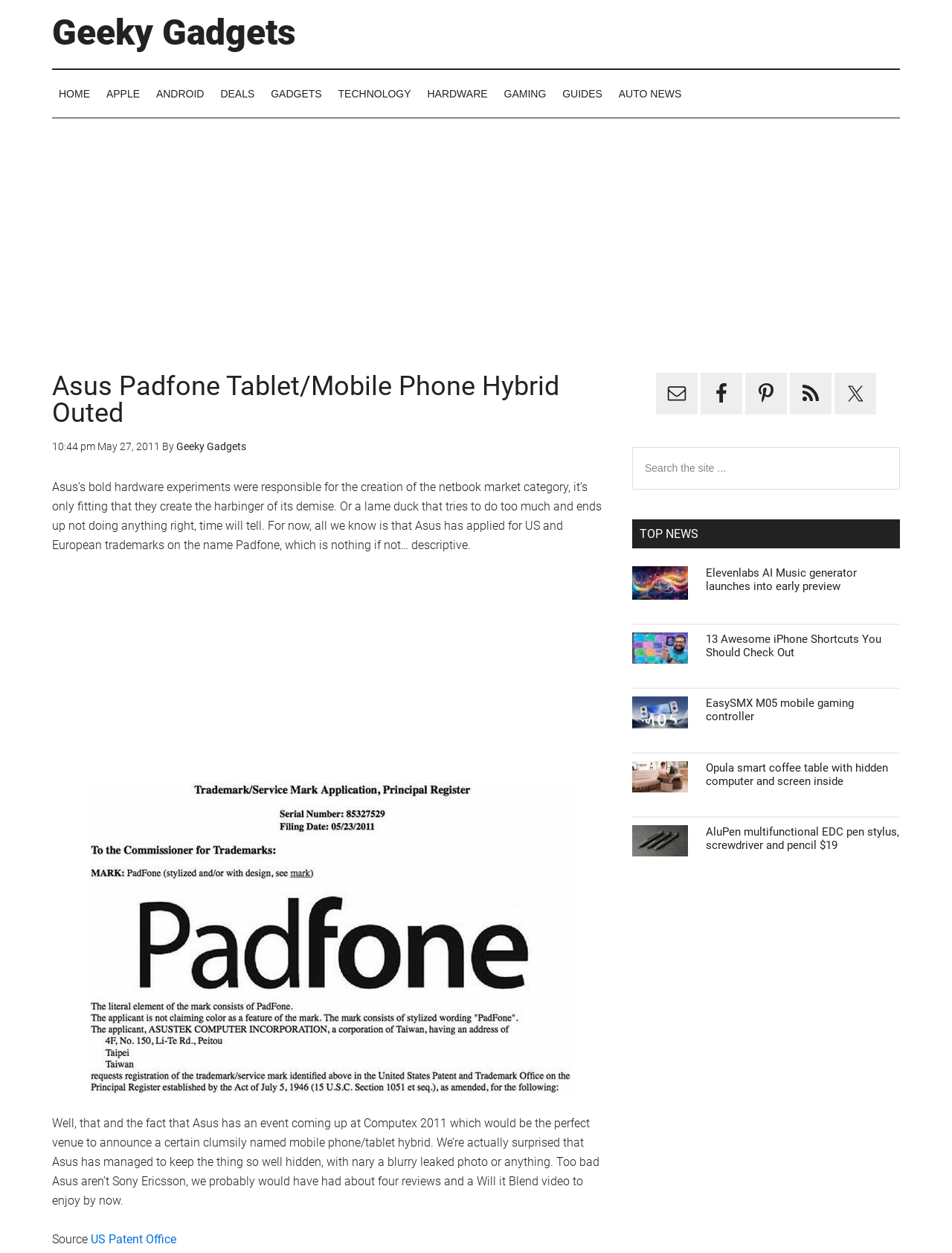Find the UI element described as: "Geeky Gadgets" and predict its bounding box coordinates. Ensure the coordinates are four float numbers between 0 and 1, [left, top, right, bottom].

[0.055, 0.009, 0.311, 0.043]